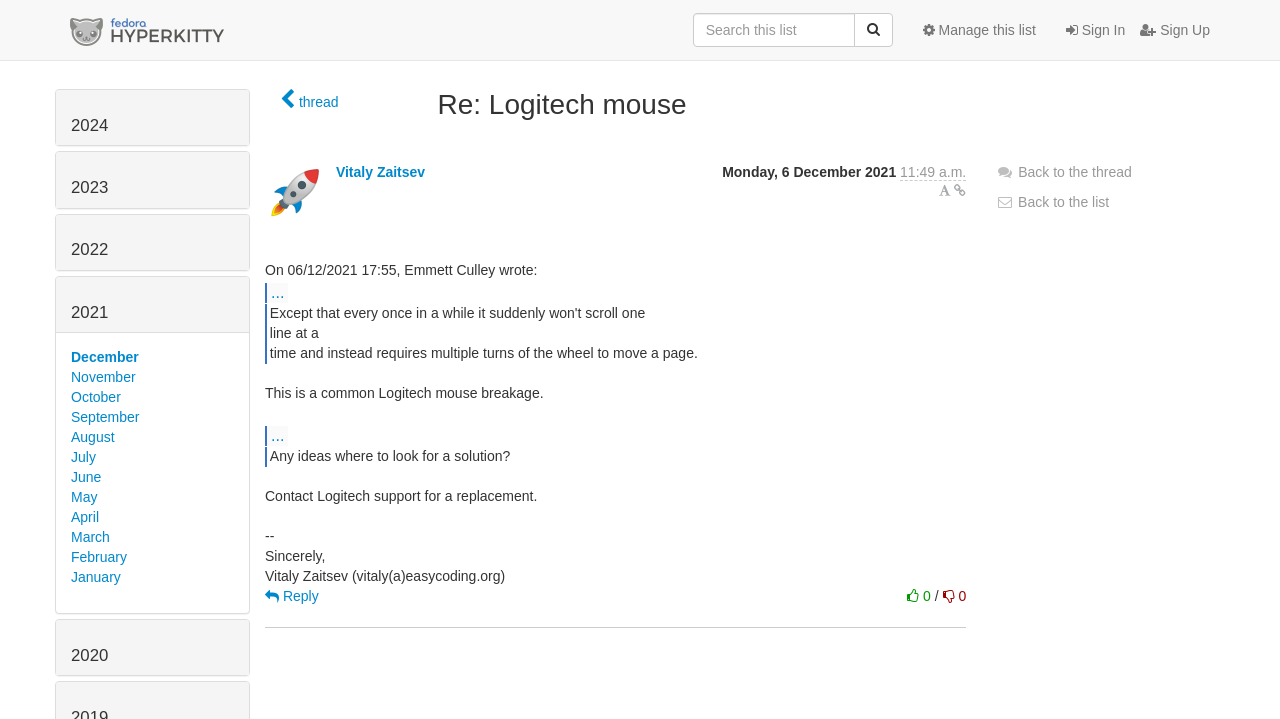How many links are there in the year 2021?
Provide an in-depth and detailed answer to the question.

In the year 2021, there are 12 links which are the months of the year, starting from January to December.